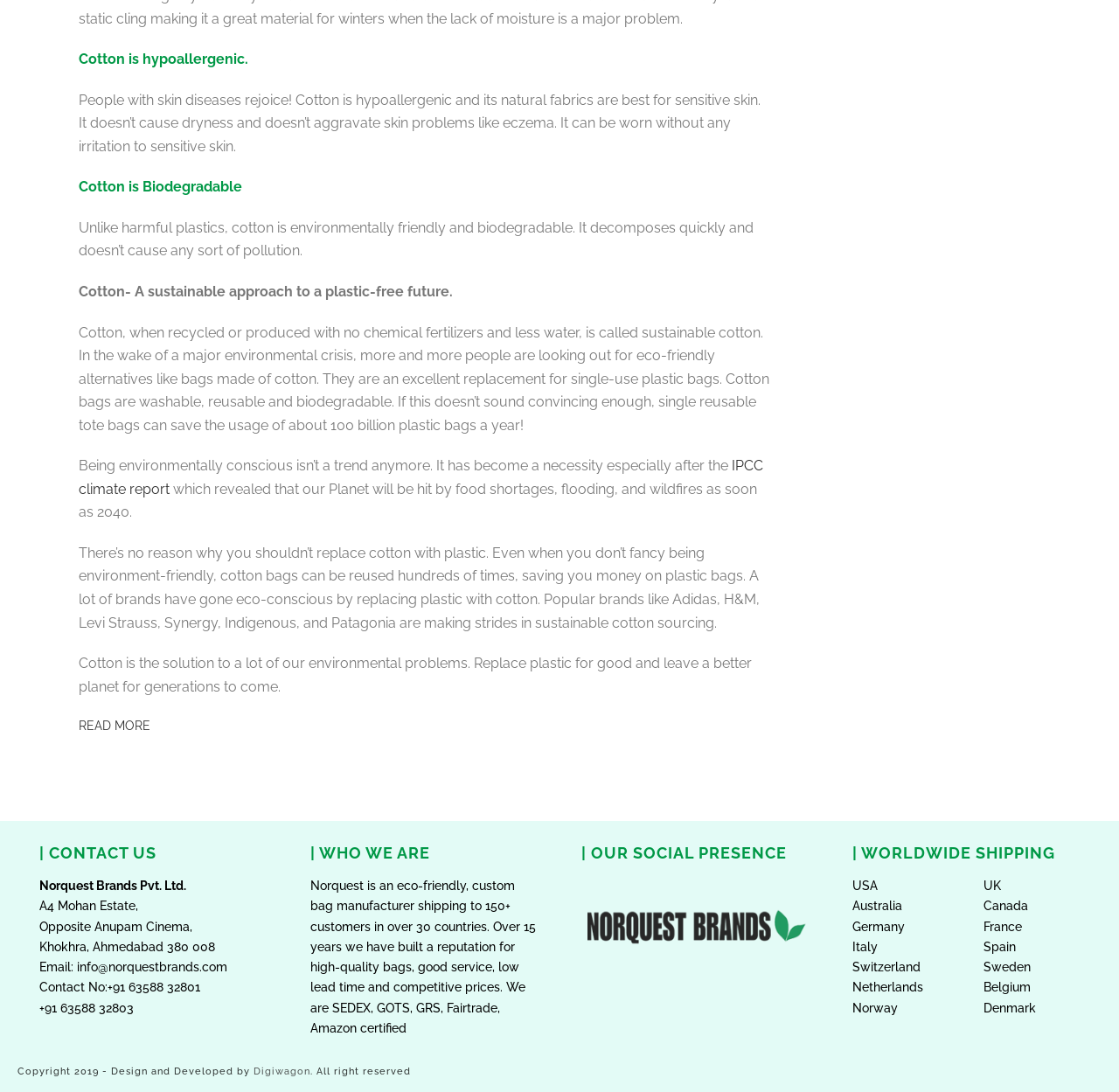What is the certification mentioned on the webpage?
Using the information from the image, give a concise answer in one word or a short phrase.

SEDEX, GOTS, GRS, Fairtrade, Amazon